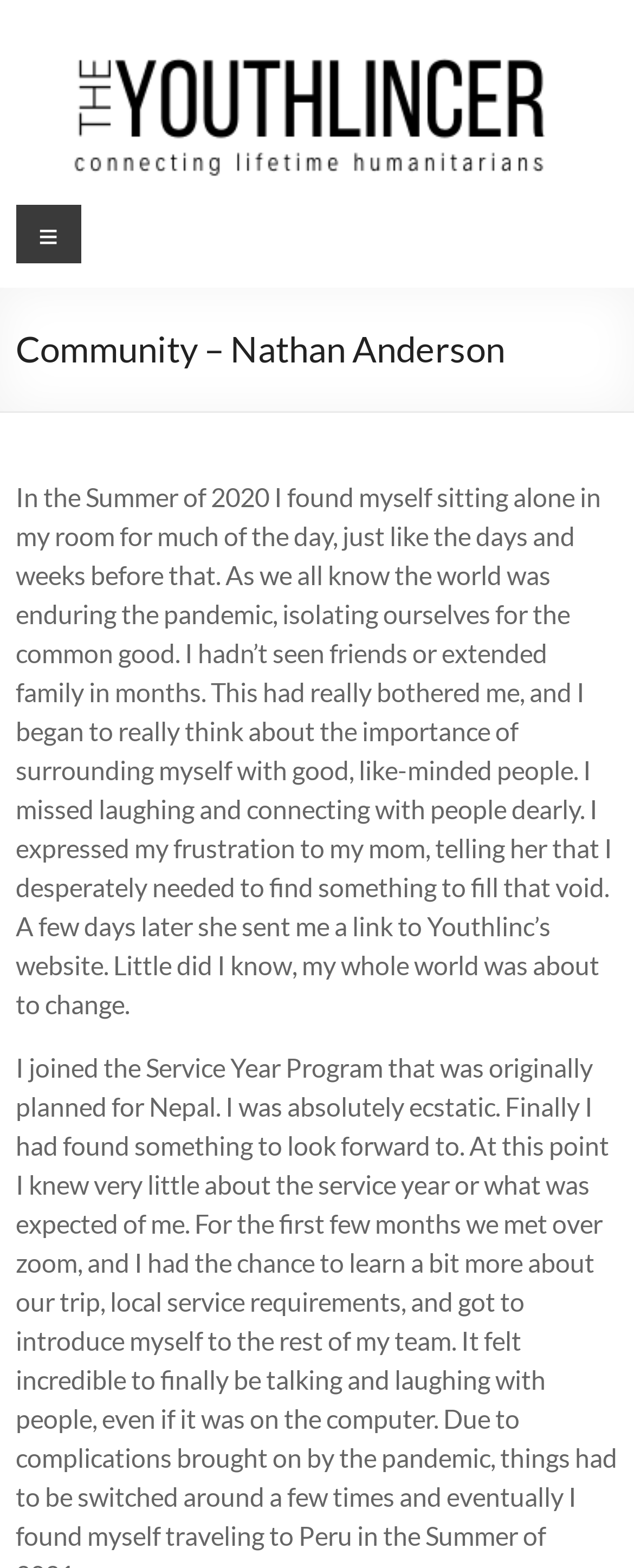Reply to the question below using a single word or brief phrase:
What is the color scheme of the webpage?

Unknown